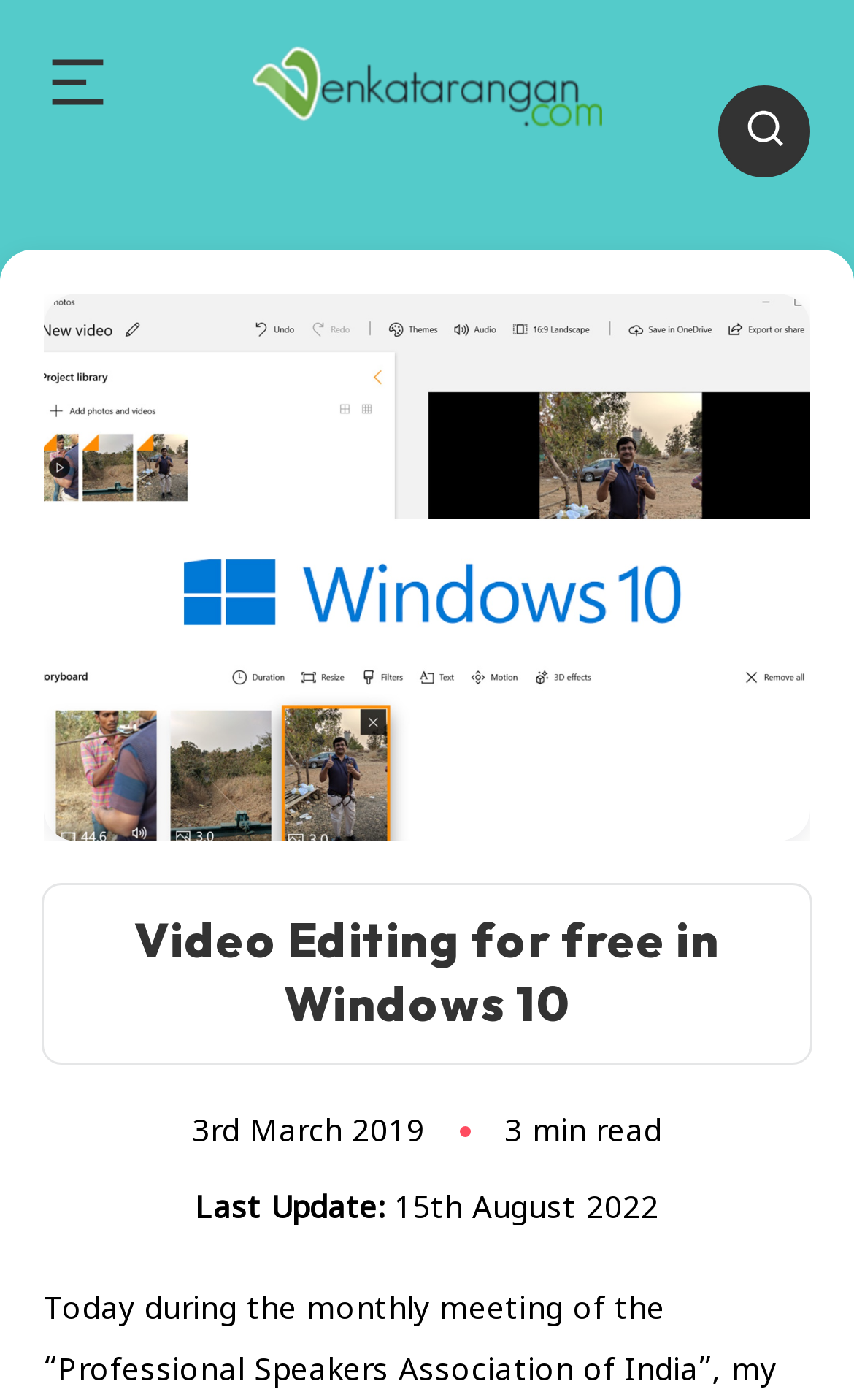Use a single word or phrase to answer this question: 
What is the date of the last update?

15th August 2022